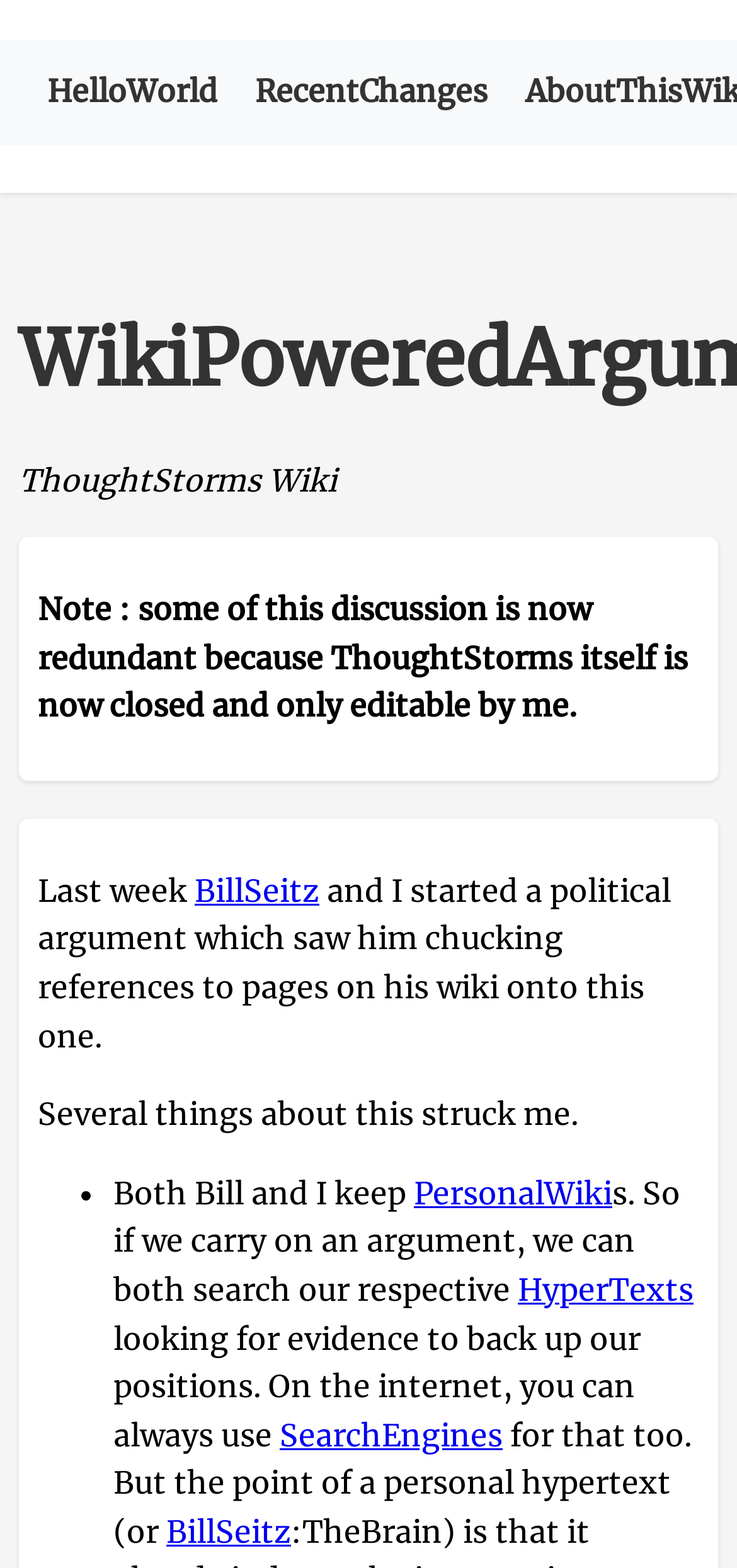Locate the UI element described by HelloWorld in the provided webpage screenshot. Return the bounding box coordinates in the format (top-left x, top-left y, bottom-right x, bottom-right y), ensuring all values are between 0 and 1.

[0.064, 0.046, 0.295, 0.07]